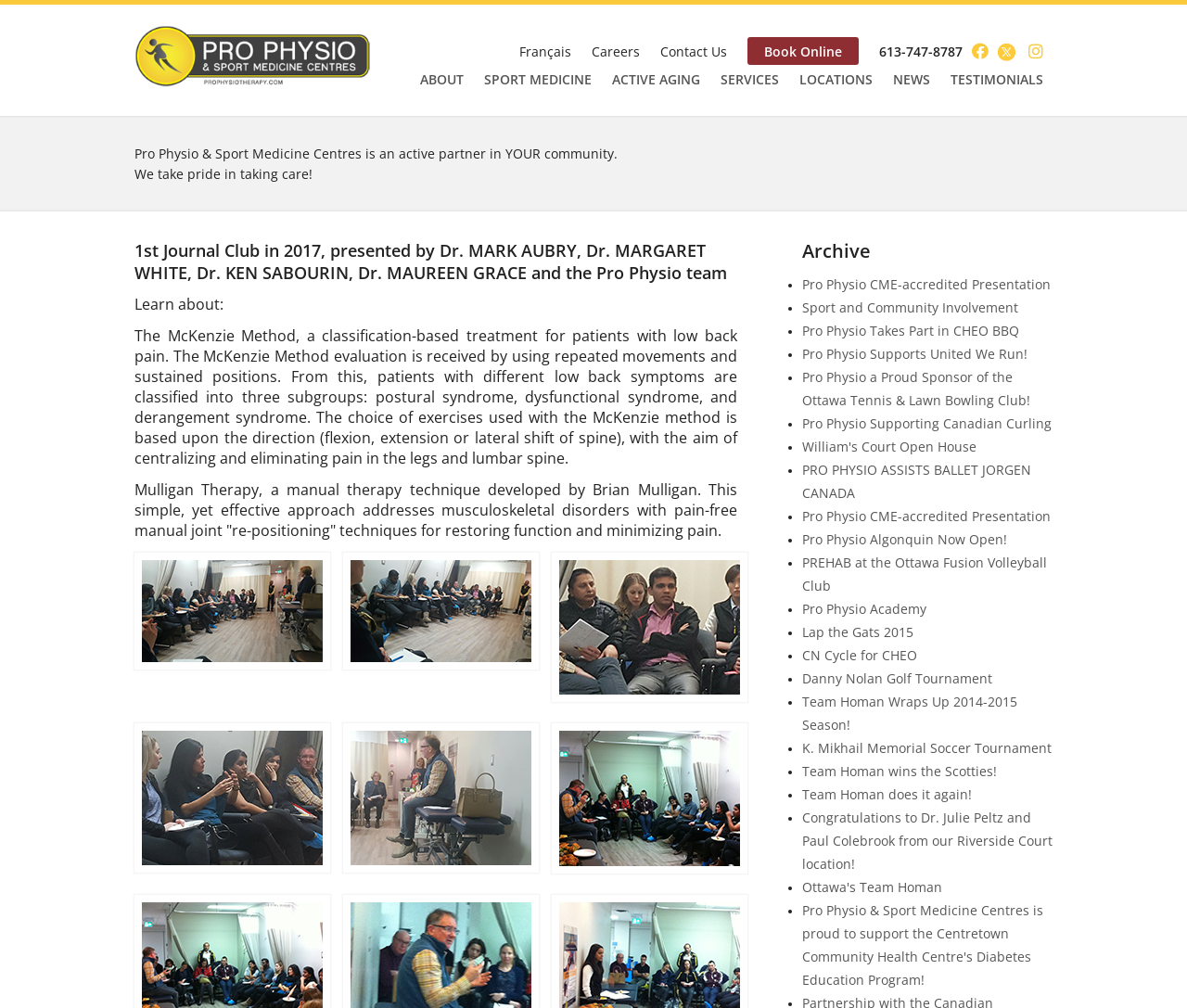Please find the bounding box coordinates of the element that you should click to achieve the following instruction: "Search for something". The coordinates should be presented as four float numbers between 0 and 1: [left, top, right, bottom].

None